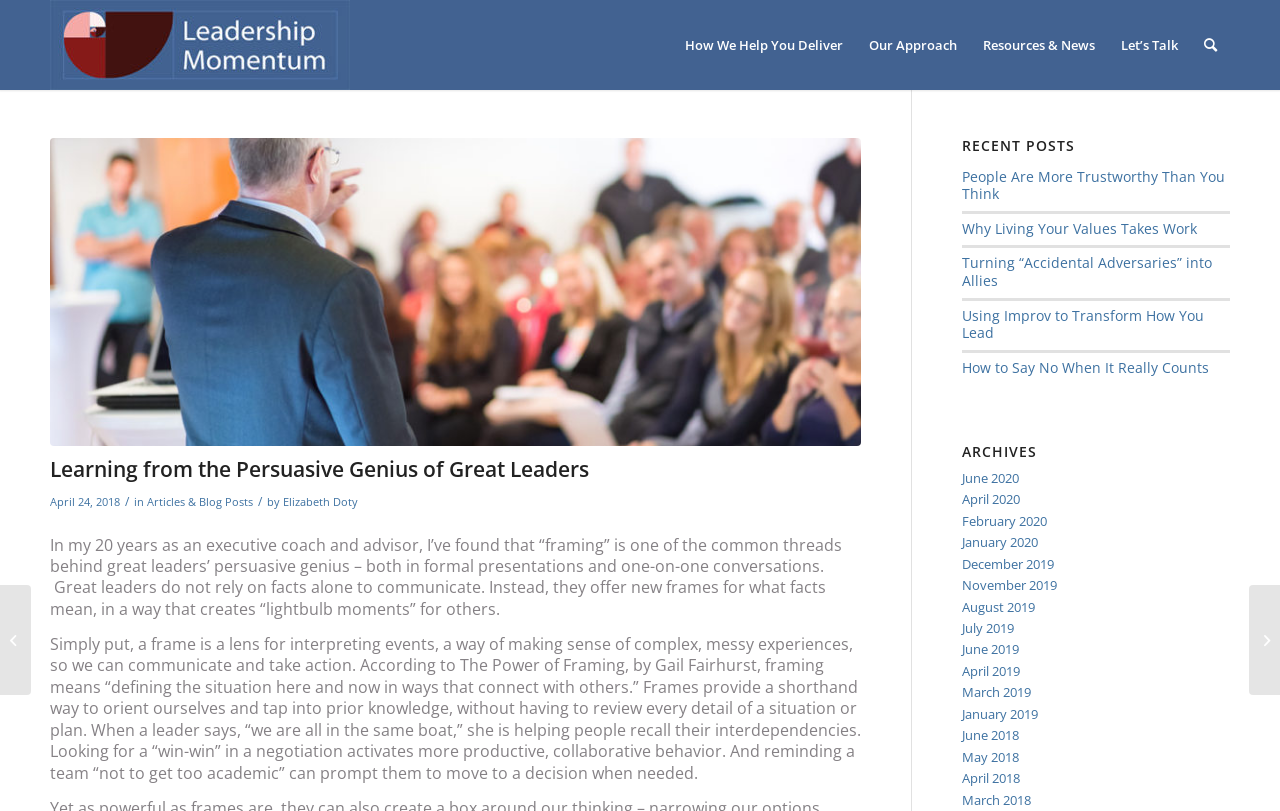Give a one-word or short phrase answer to the question: 
How many archive links are listed?

13